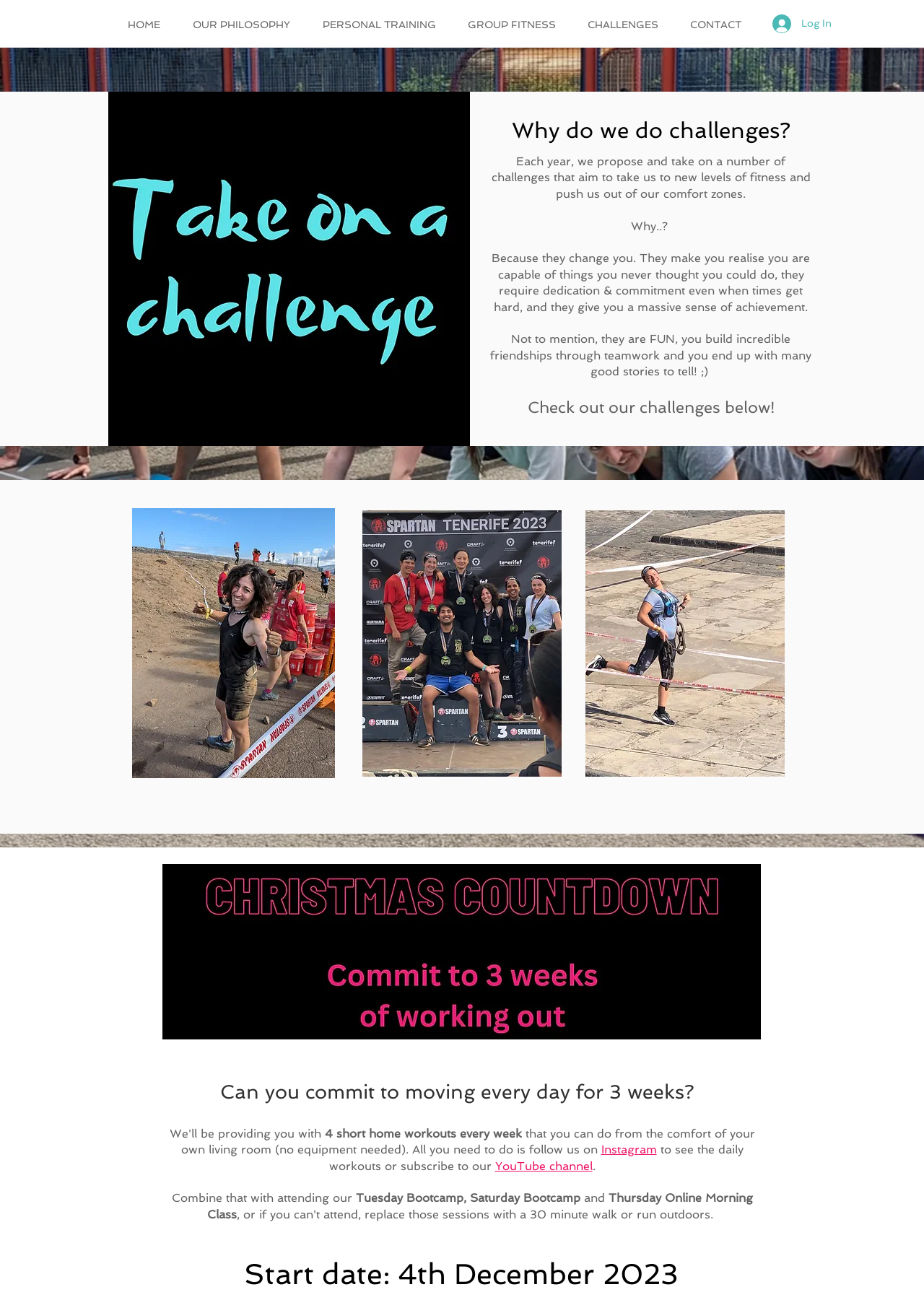Answer this question in one word or a short phrase: What social media platform is mentioned for daily workouts?

Instagram